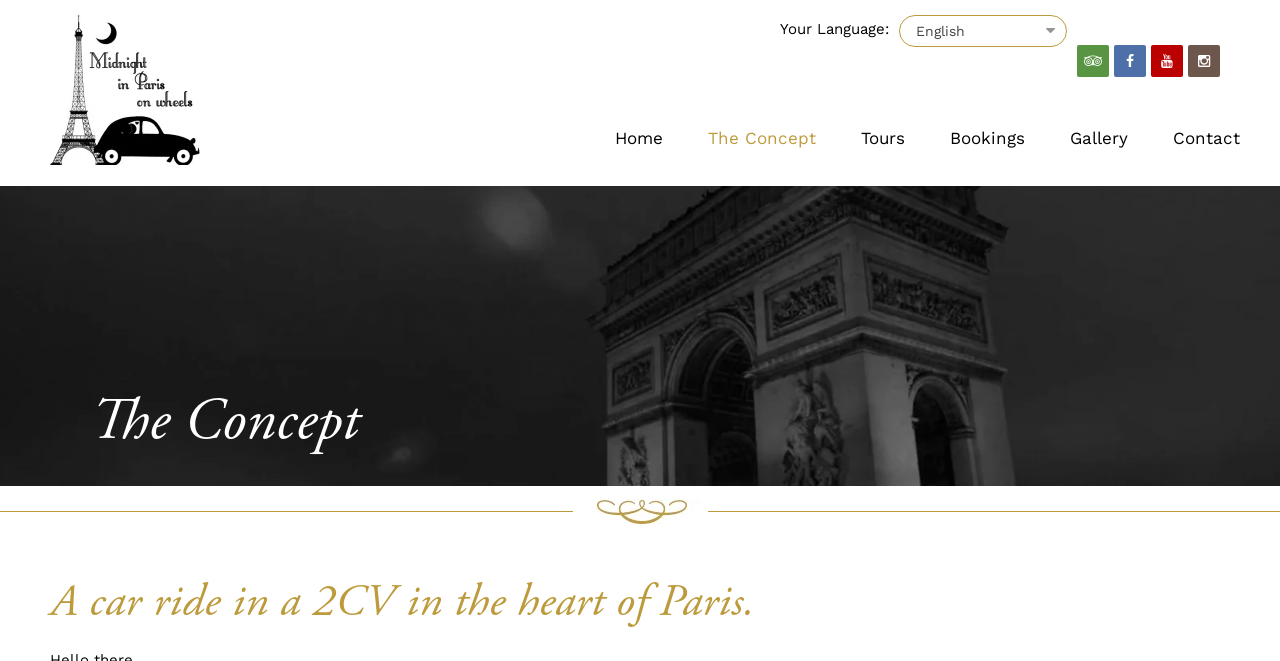What is the language selection option?
Look at the image and provide a short answer using one word or a phrase.

English